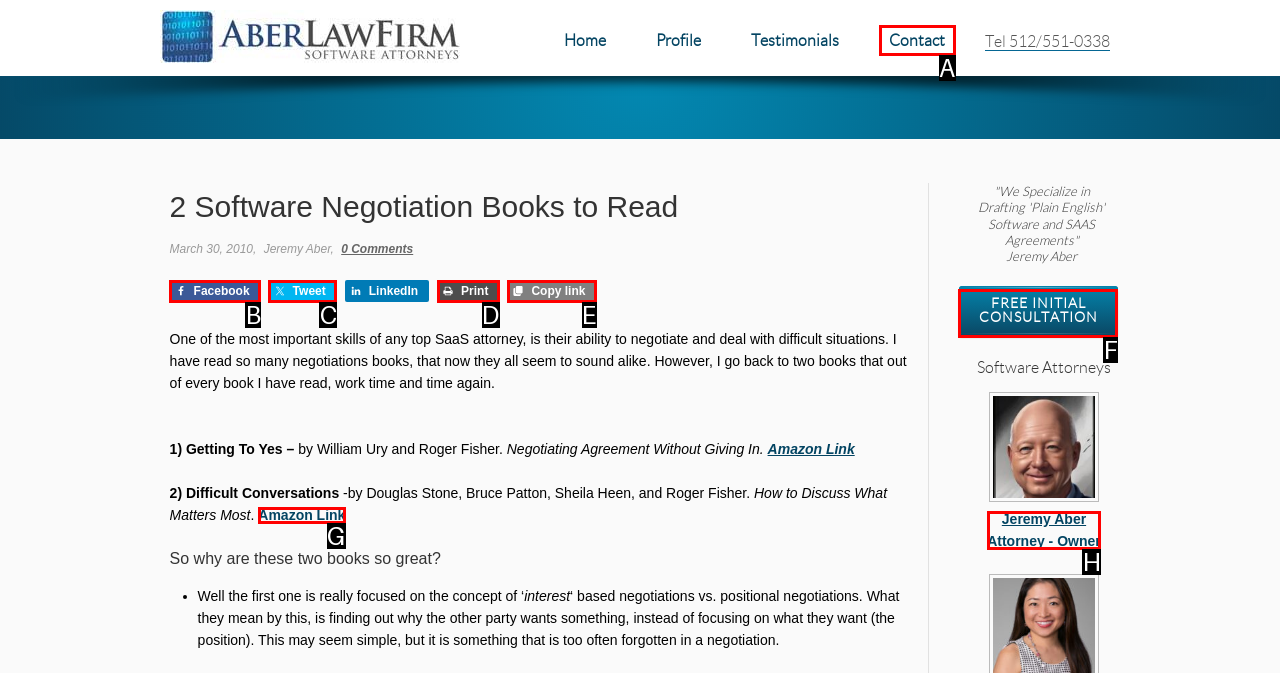Match the following description to a UI element: Jeremy Aber Attorney - Owner
Provide the letter of the matching option directly.

H